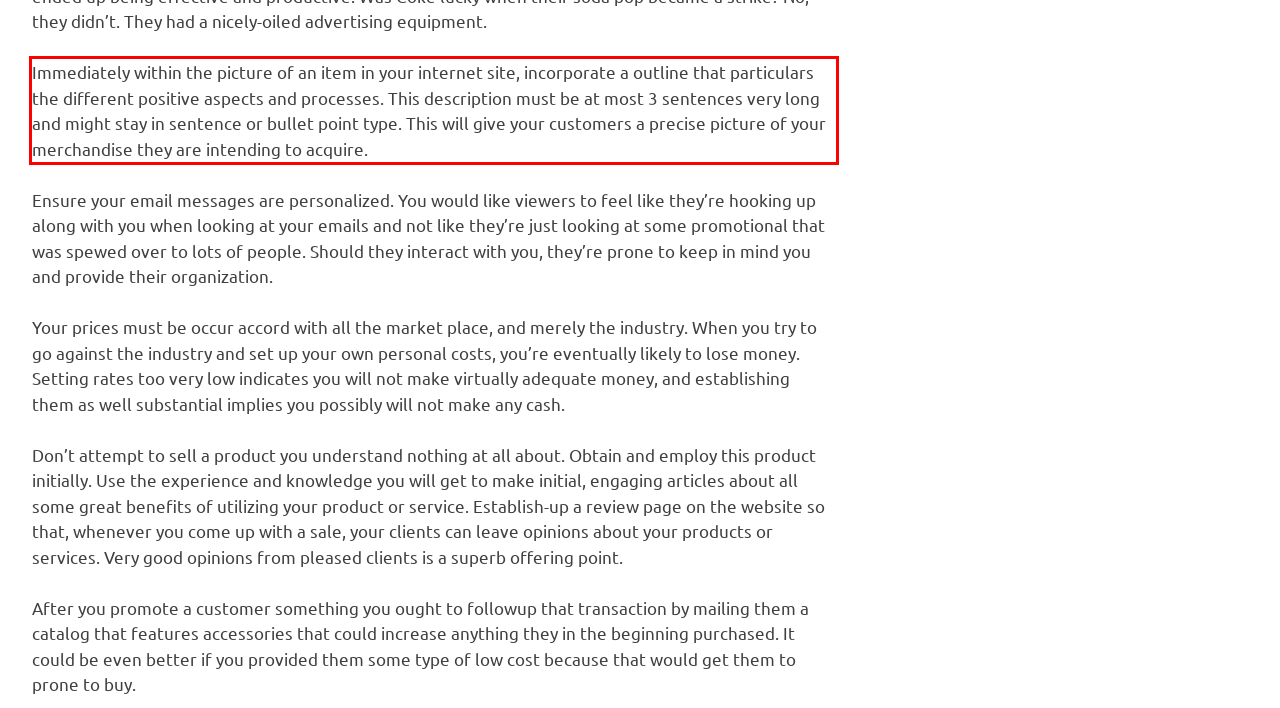Your task is to recognize and extract the text content from the UI element enclosed in the red bounding box on the webpage screenshot.

Immediately within the picture of an item in your internet site, incorporate a outline that particulars the different positive aspects and processes. This description must be at most 3 sentences very long and might stay in sentence or bullet point type. This will give your customers a precise picture of your merchandise they are intending to acquire.